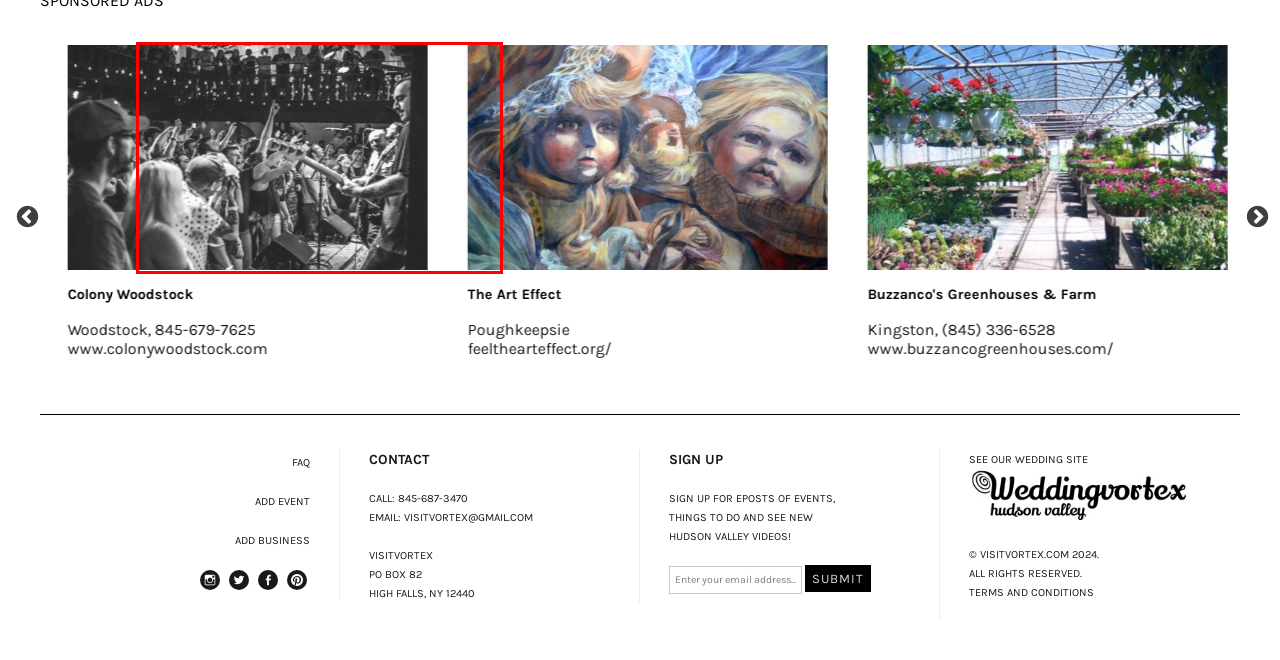You have a screenshot of a webpage with a red bounding box around an element. Identify the webpage description that best fits the new page that appears after clicking the selected element in the red bounding box. Here are the candidates:
A. Wineries Wine Cider Mead Hudson Valley NY | Shawangunk Wine Trail
B. Habitat Real Estate Group | HOME
C. Eat, Stay, Play | VISITvortex Hudson Valley
D. Home - The Art Effect
E. Home | waywardranchanimals
F. HudsonValleyWeddings
G. Saunderskill Farm | Market, Bakery, Greenhouse and Farm in Accord, NY
H. Little Mountain Books | Bindery | Kingston New York

B